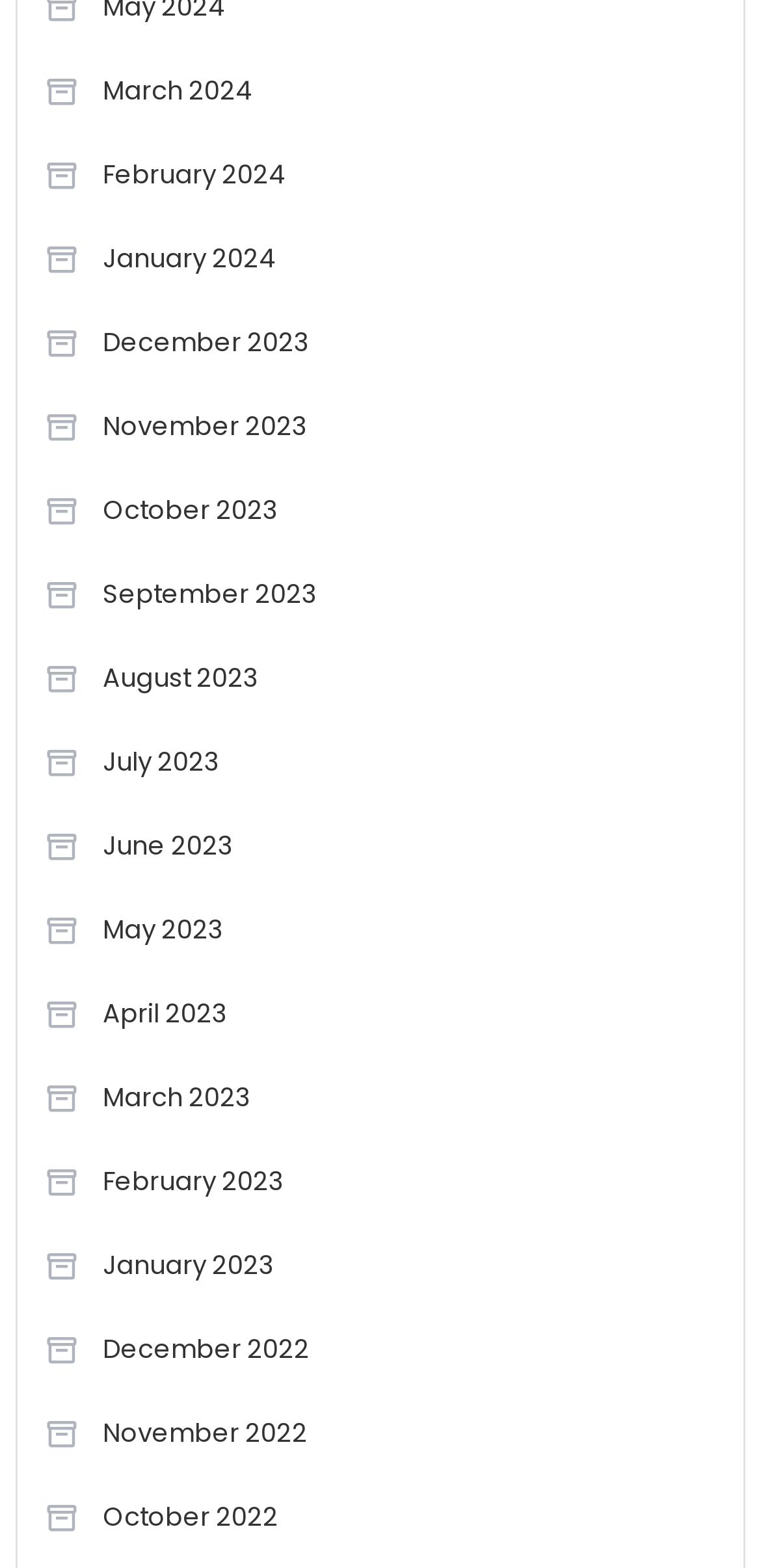What is the earliest month listed?
Use the image to give a comprehensive and detailed response to the question.

I examined the links on the webpage and found that the earliest month listed is December 2022, which is the last link on the list.